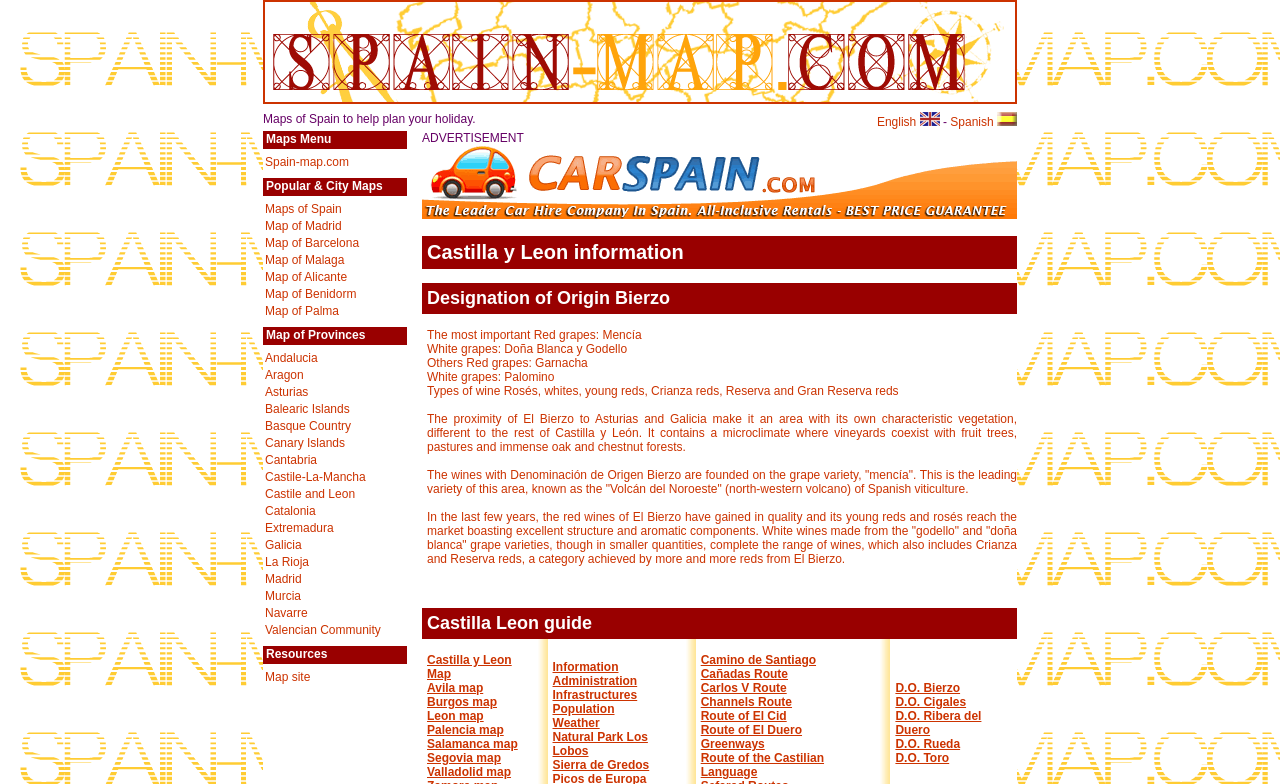Locate the bounding box coordinates of the element I should click to achieve the following instruction: "Click the link to view the map of Spain".

[0.207, 0.258, 0.267, 0.276]